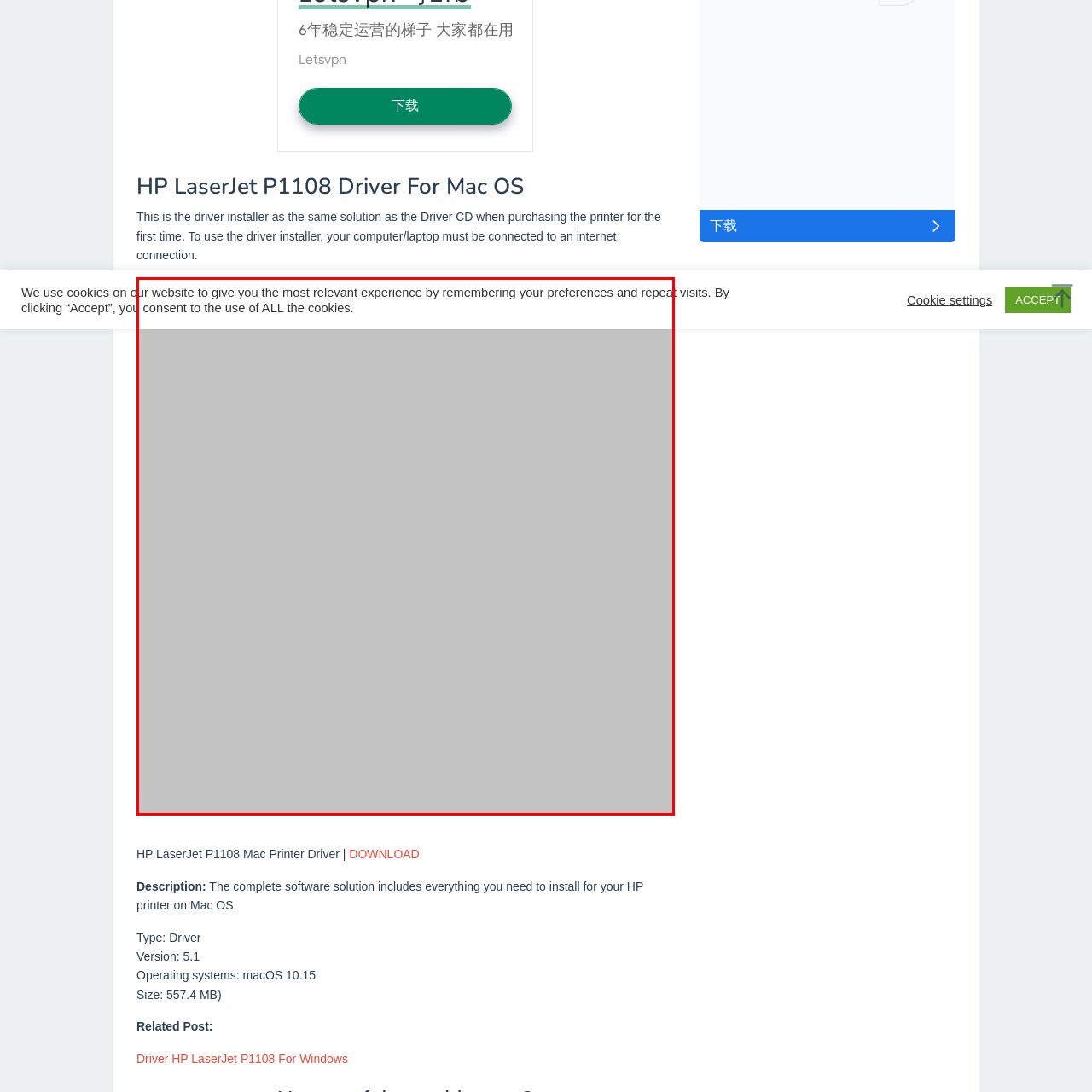What type of document is this likely a part of?
Please examine the image highlighted within the red bounding box and respond to the question using a single word or phrase based on the image.

Support page